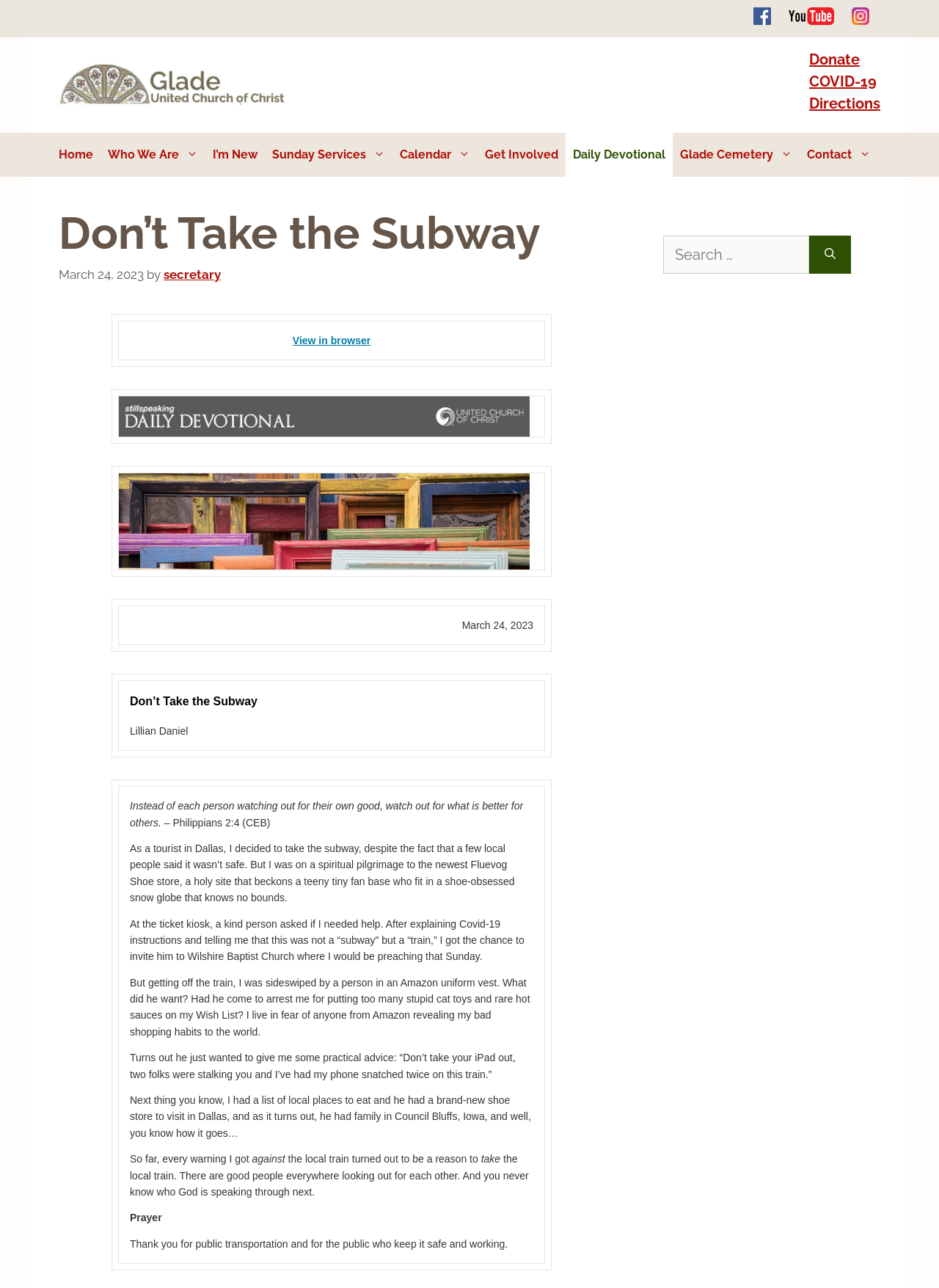How many social media links are available?
Respond to the question with a well-detailed and thorough answer.

I counted the number of social media links by looking at the complementary element at the top of the webpage, which contains three links with images labeled 'follow us on Facebook', 'follow us on YouTube', and 'follow us on Instagram'.